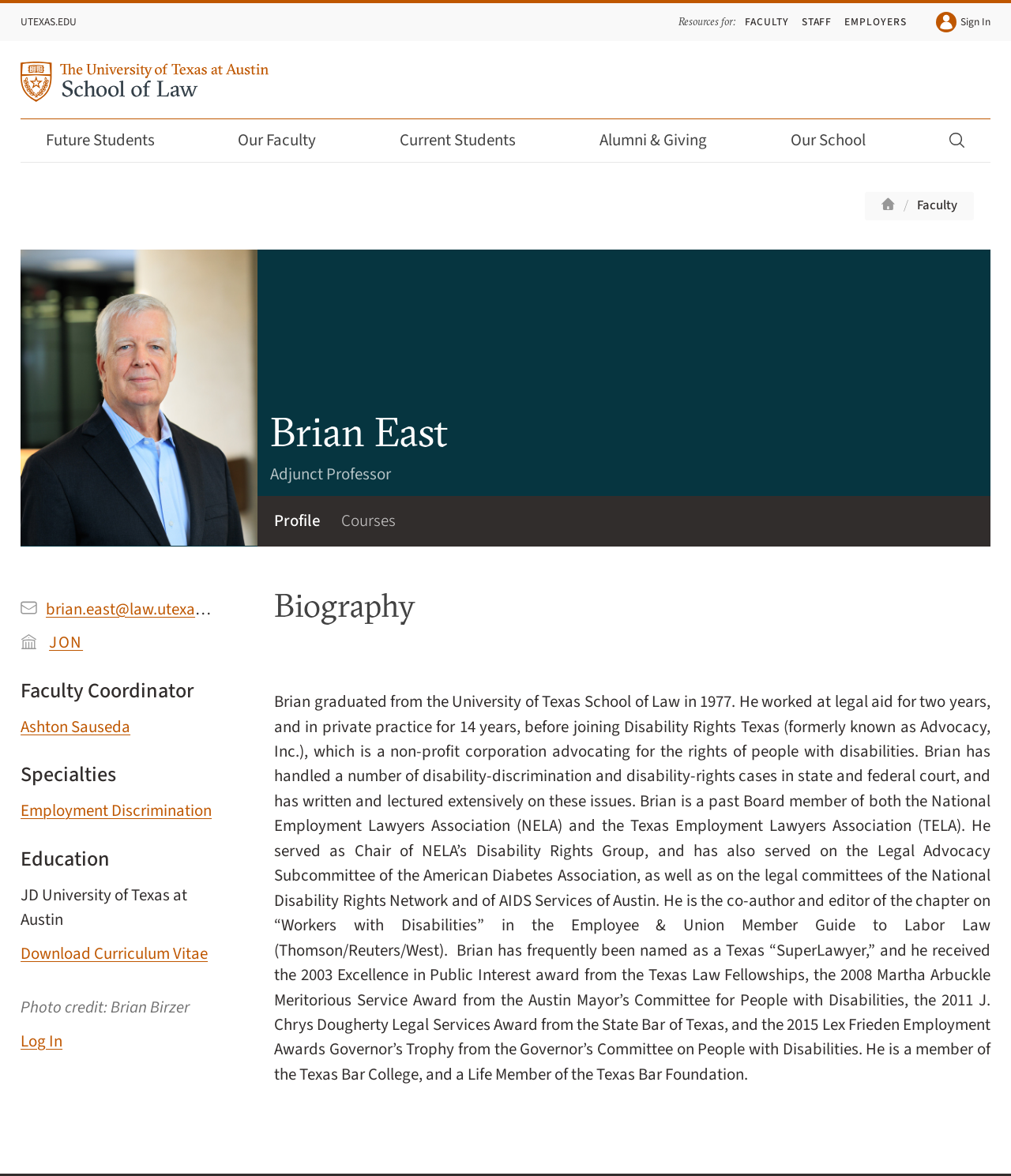Can you specify the bounding box coordinates for the region that should be clicked to fulfill this instruction: "Toggle Search".

[0.926, 0.105, 0.967, 0.134]